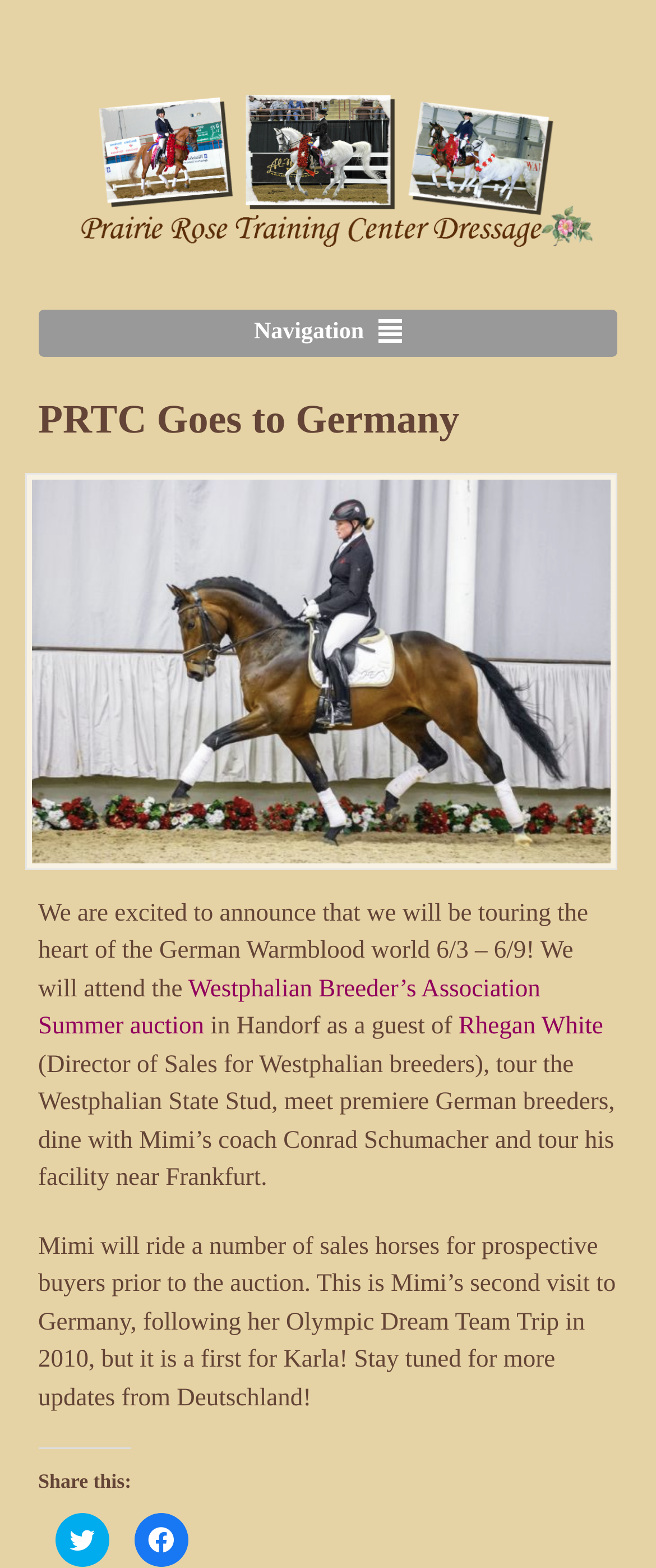Generate the text content of the main headline of the webpage.

PRTC Goes to Germany